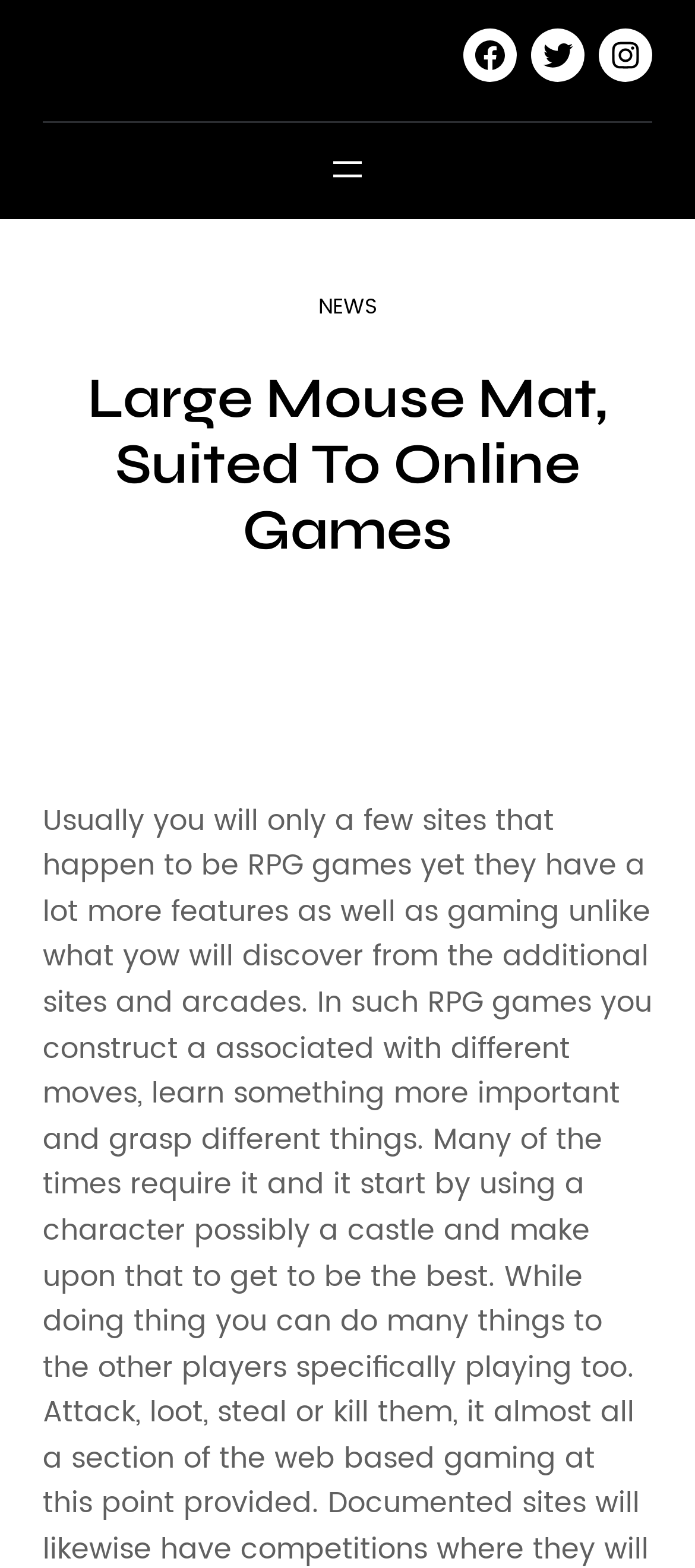How many main sections are there?
Answer the question with just one word or phrase using the image.

2